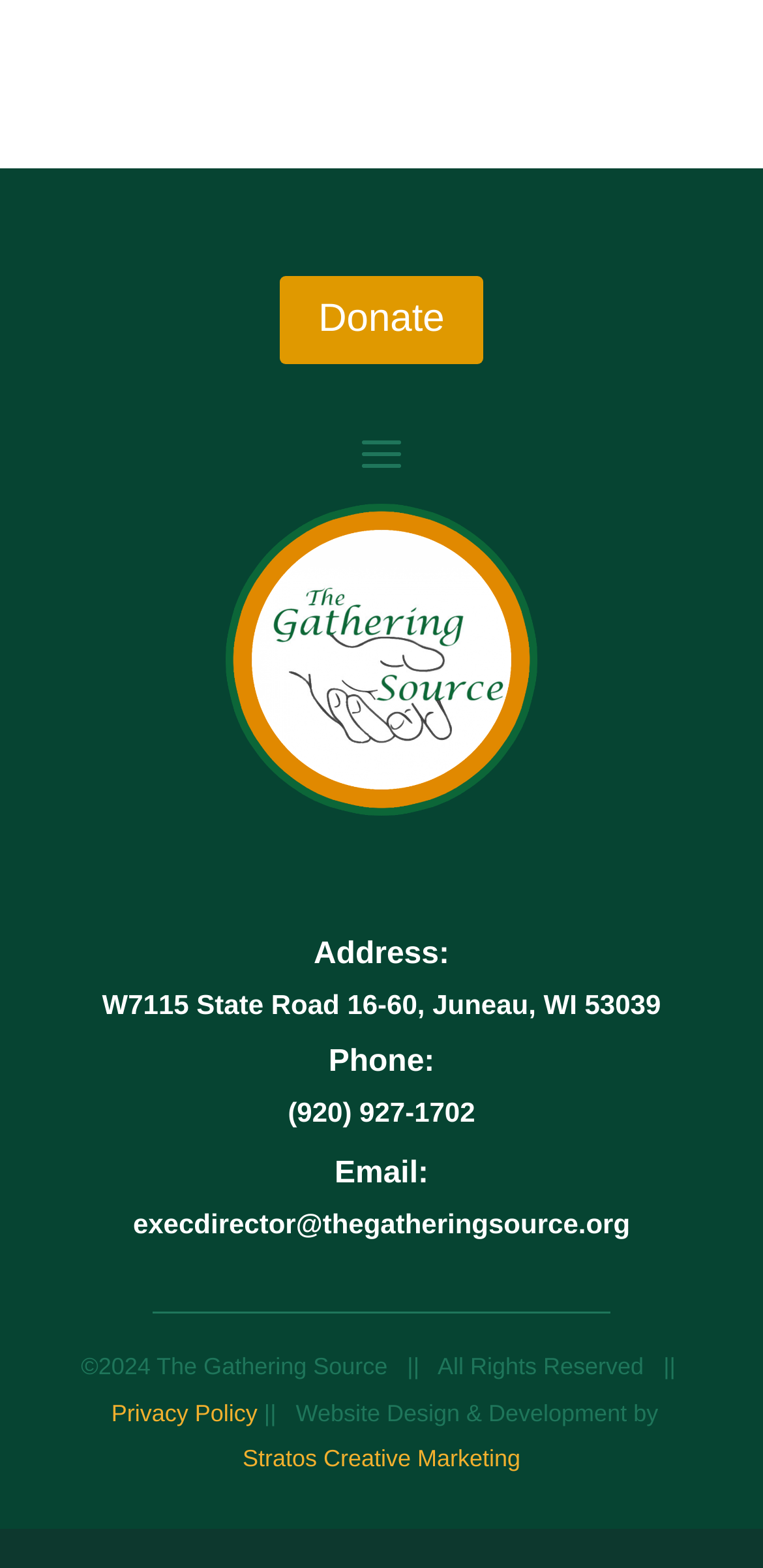Identify the bounding box for the UI element described as: "Donate". The coordinates should be four float numbers between 0 and 1, i.e., [left, top, right, bottom].

[0.366, 0.176, 0.634, 0.233]